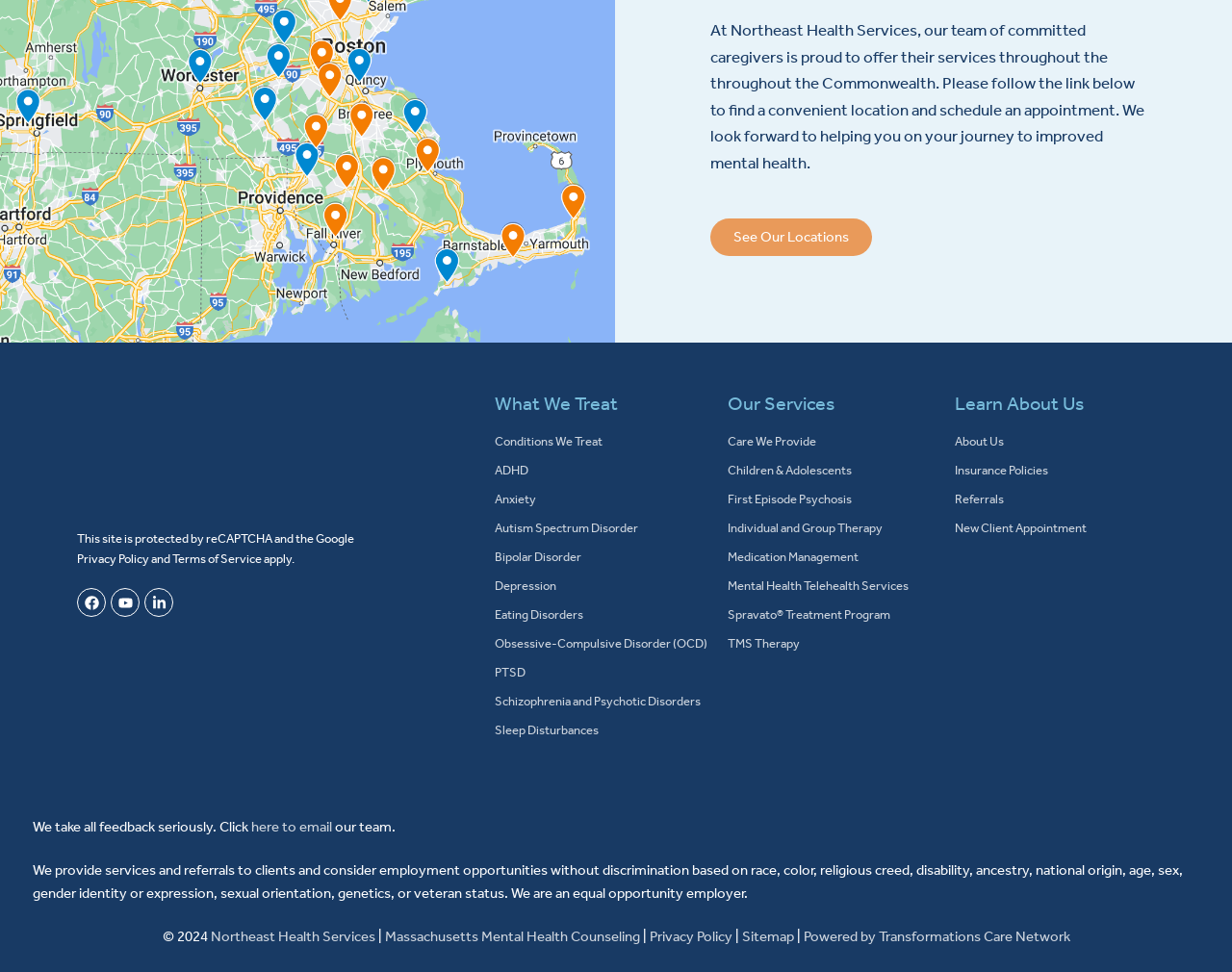Find the bounding box coordinates of the clickable element required to execute the following instruction: "Explore Our Services". Provide the coordinates as four float numbers between 0 and 1, i.e., [left, top, right, bottom].

[0.591, 0.405, 0.759, 0.424]